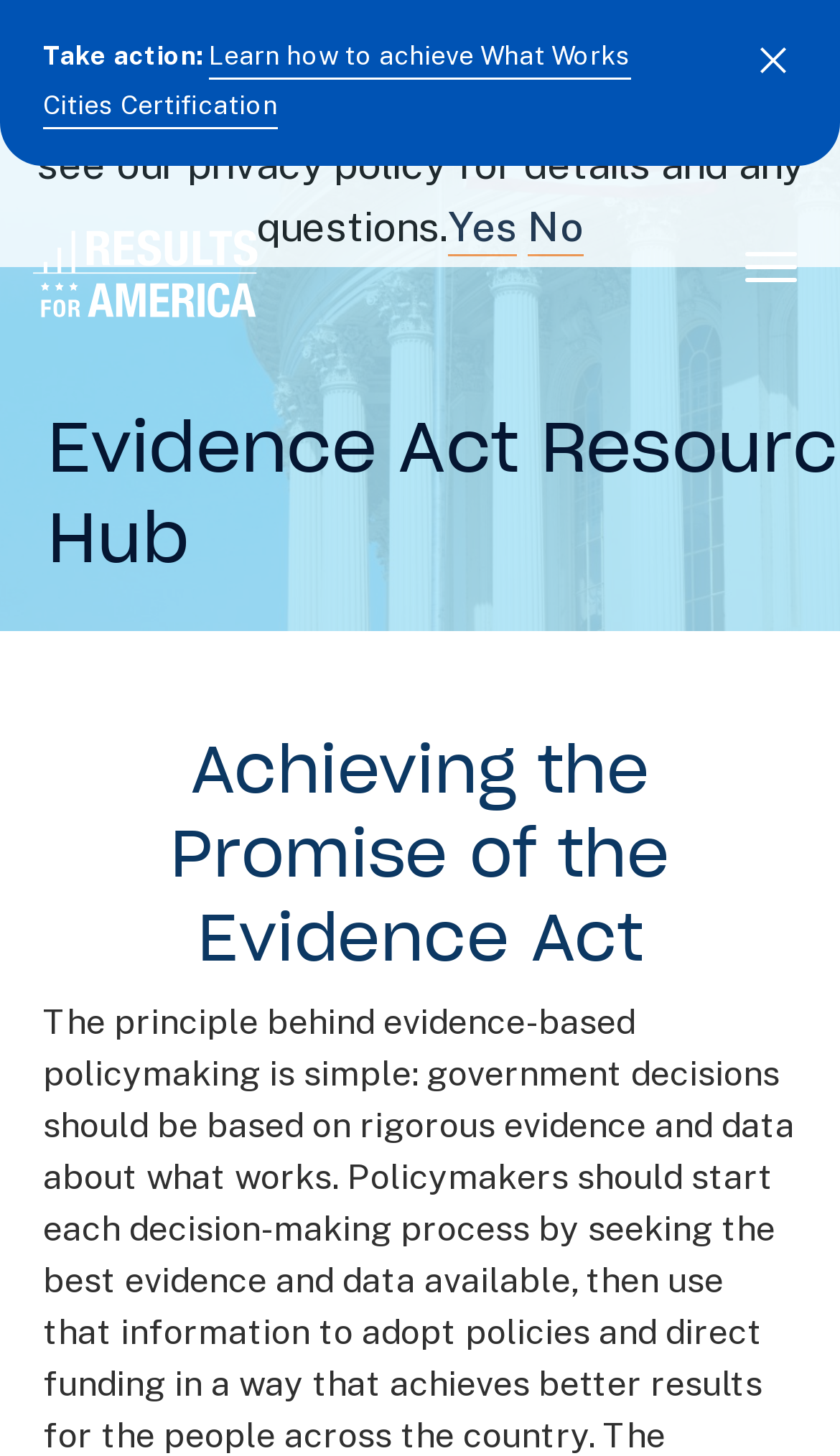Please provide a short answer using a single word or phrase for the question:
What is the function of the 'Toggle Menu' button?

To toggle menu